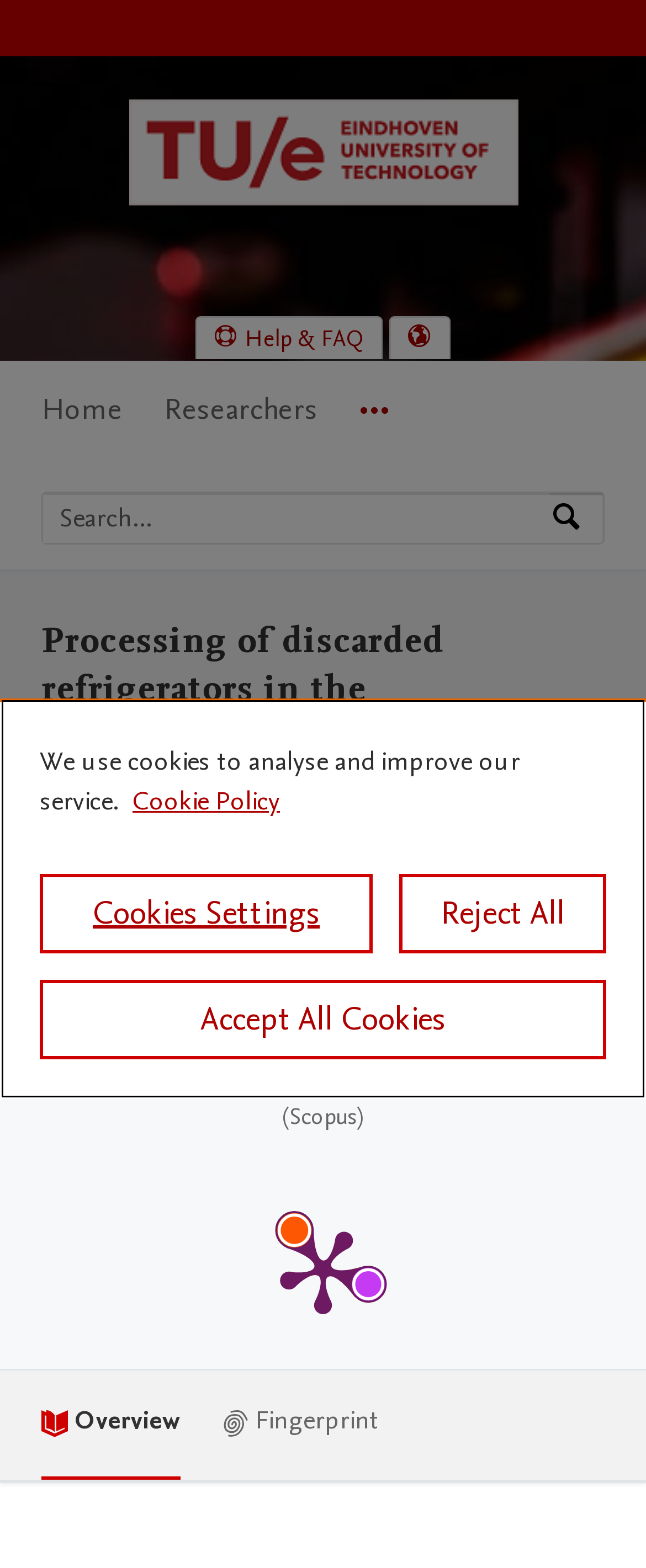Can you determine the main header of this webpage?

Processing of discarded refrigerators in the Netherlands